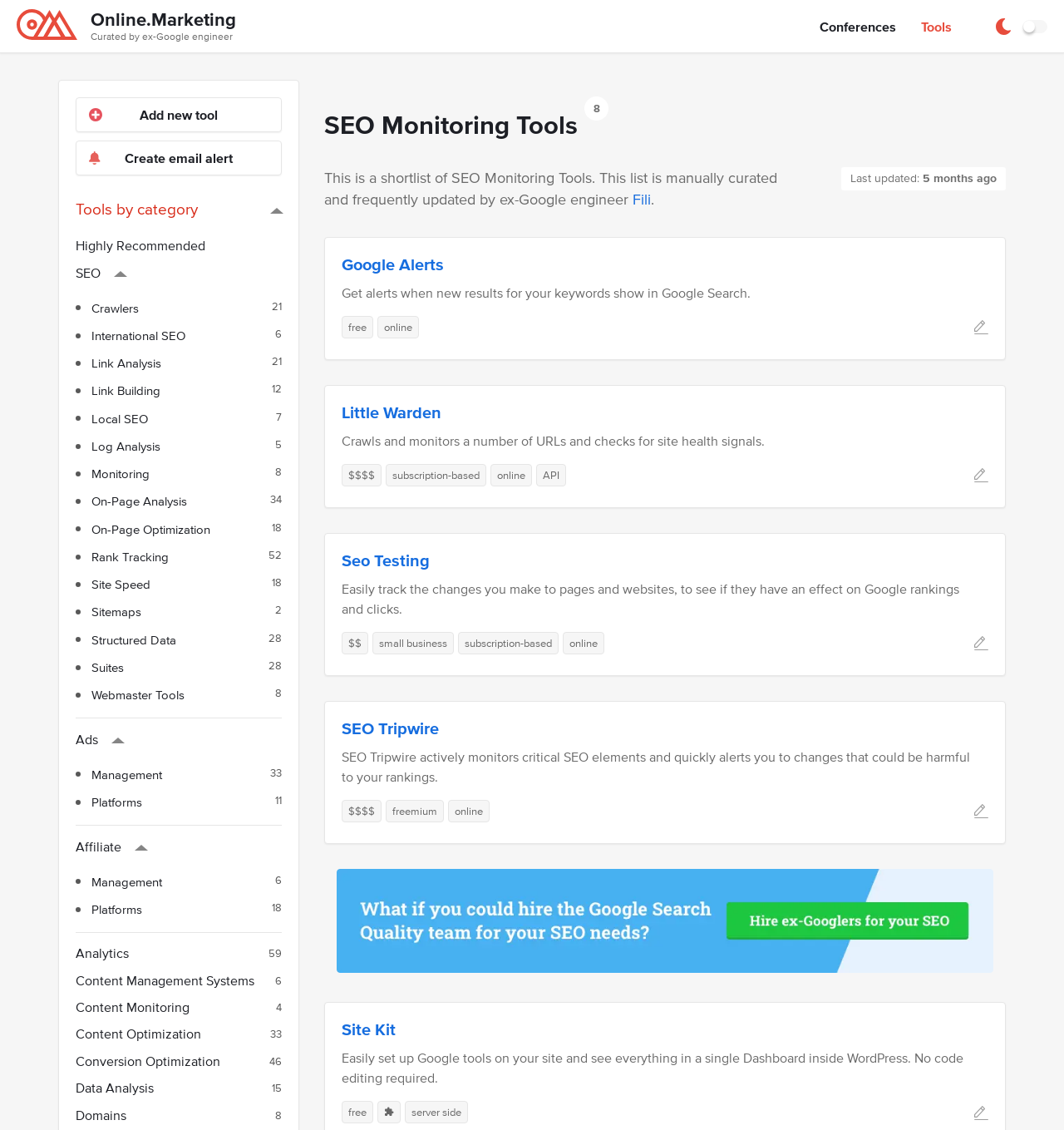Indicate the bounding box coordinates of the element that needs to be clicked to satisfy the following instruction: "Create email alert". The coordinates should be four float numbers between 0 and 1, i.e., [left, top, right, bottom].

[0.071, 0.124, 0.265, 0.155]